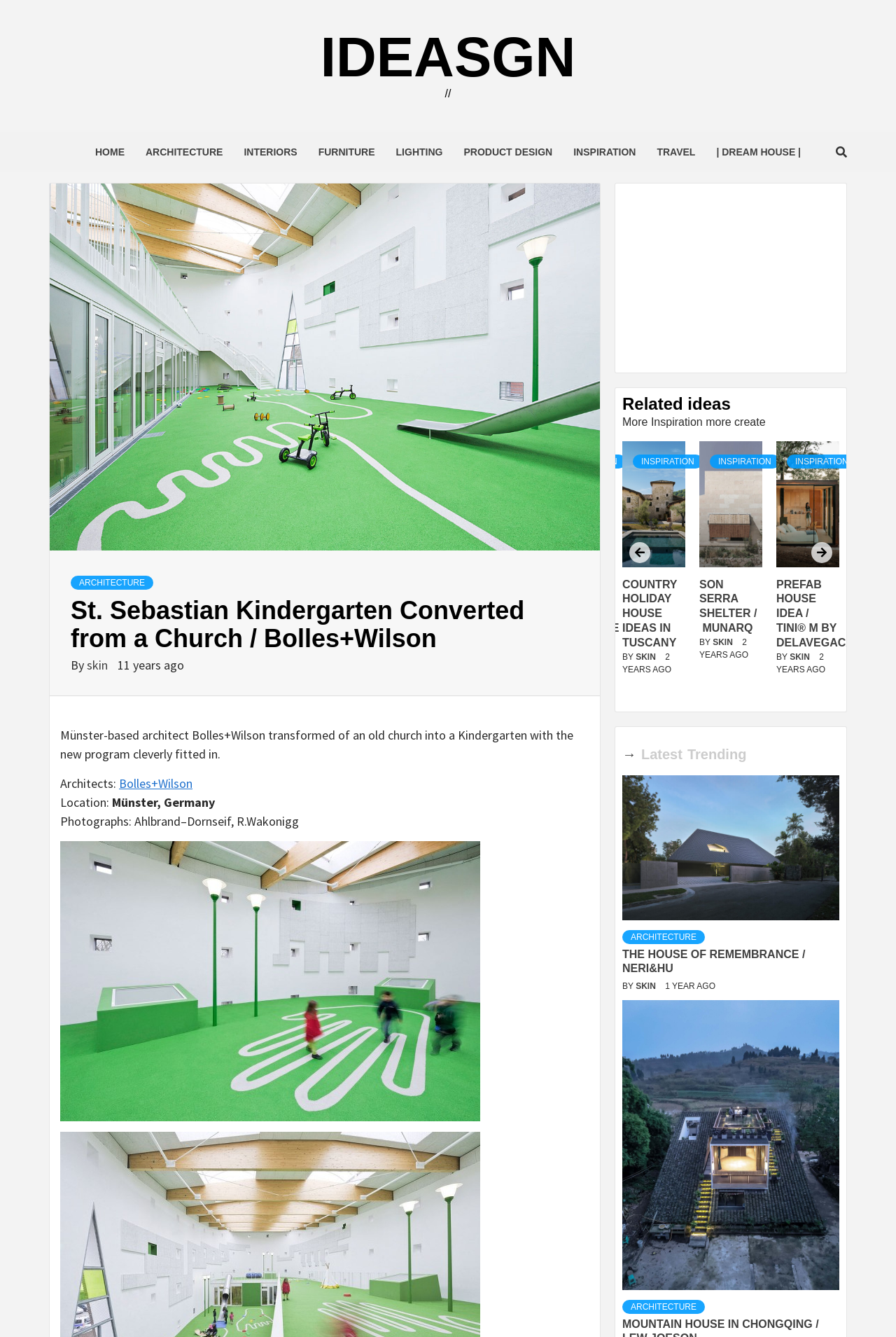How many years ago was the kindergarten converted? Using the information from the screenshot, answer with a single word or phrase.

11 years ago